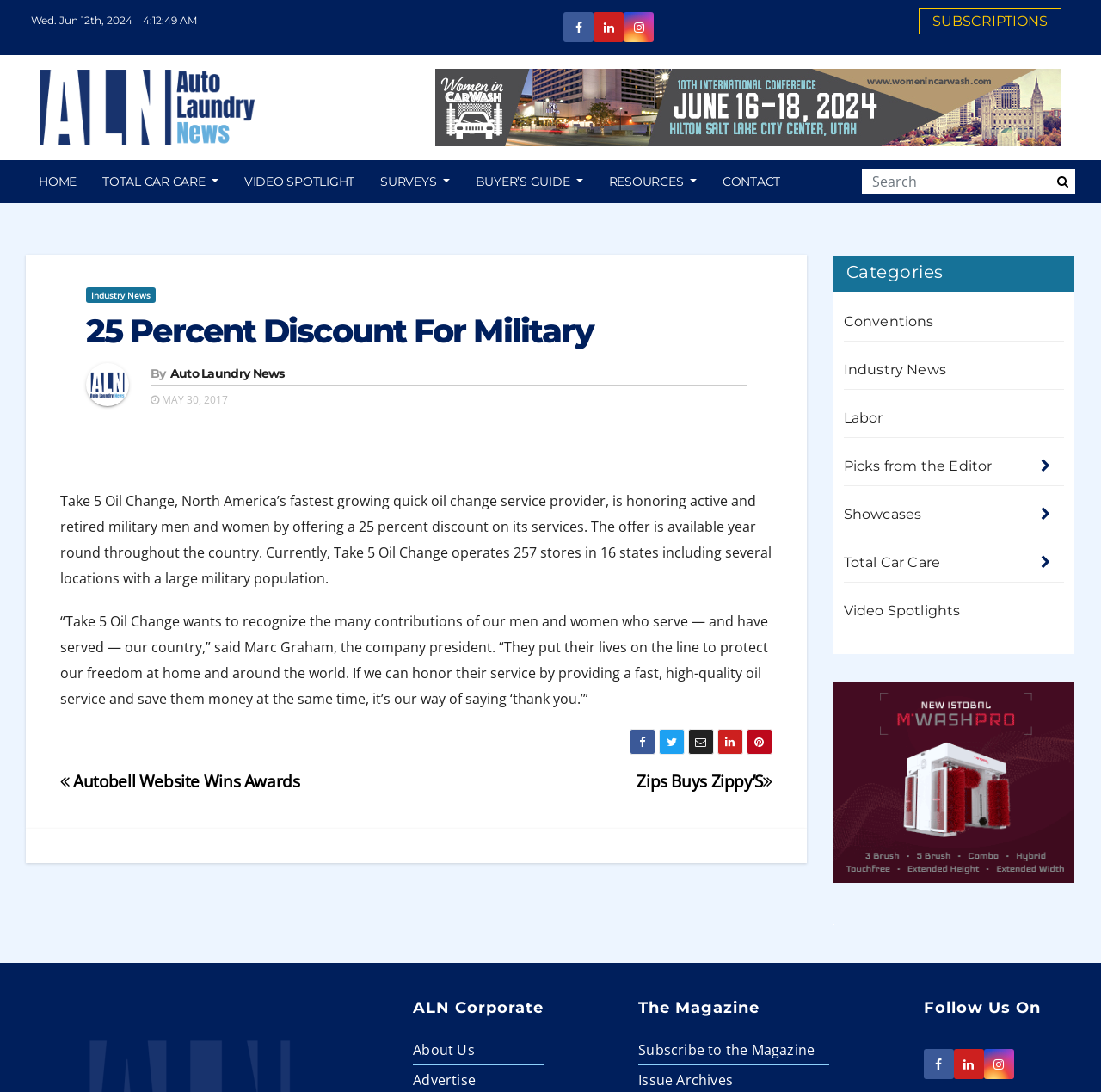Please examine the image and provide a detailed answer to the question: What is the date of the article?

I found the date of the article by looking at the static text element with the content 'MAY 30, 2017' located at [0.145, 0.359, 0.207, 0.373] within the article section.